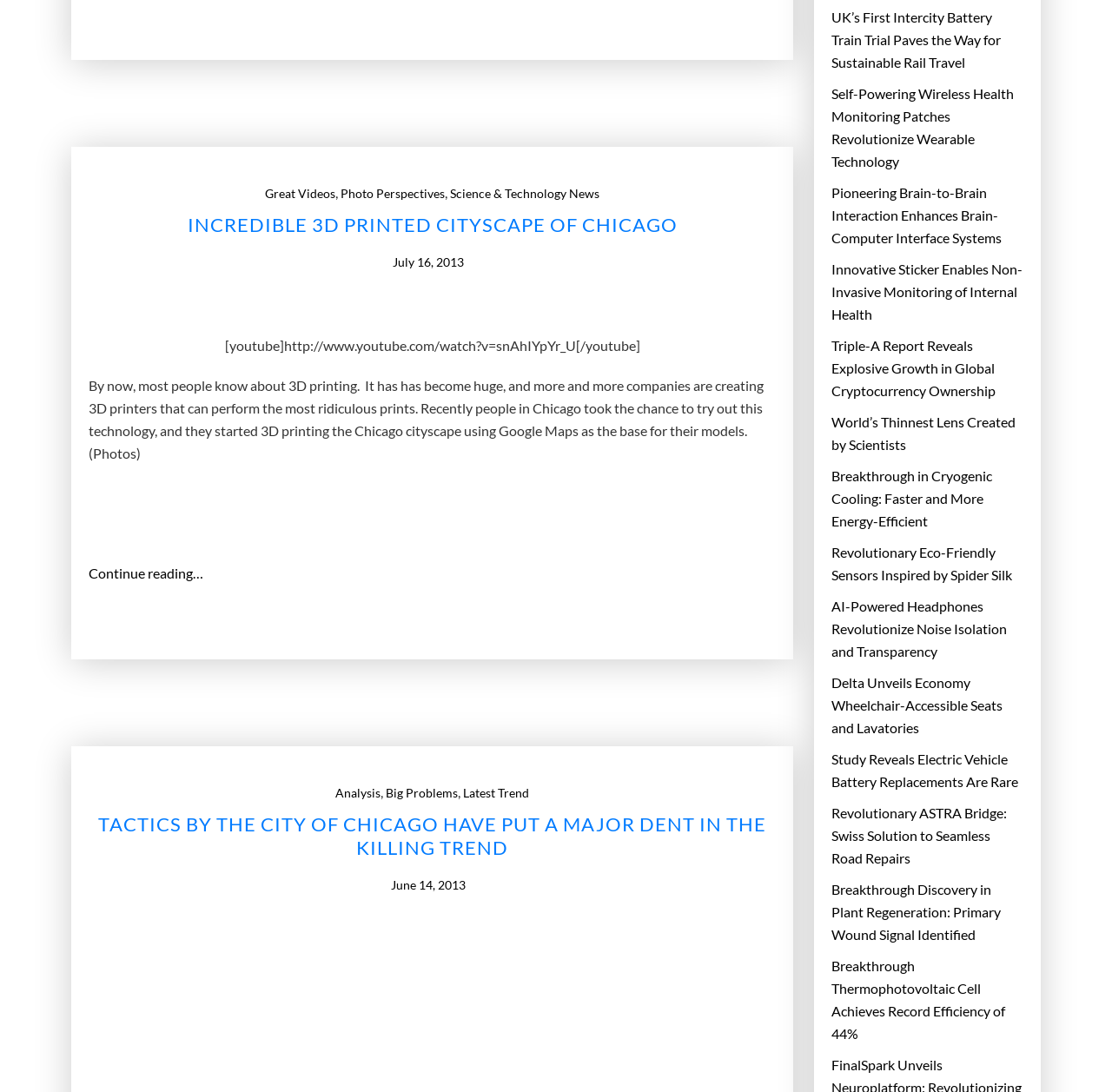Please identify the bounding box coordinates of the area that needs to be clicked to follow this instruction: "Click on 'Great Videos'".

[0.238, 0.167, 0.302, 0.188]